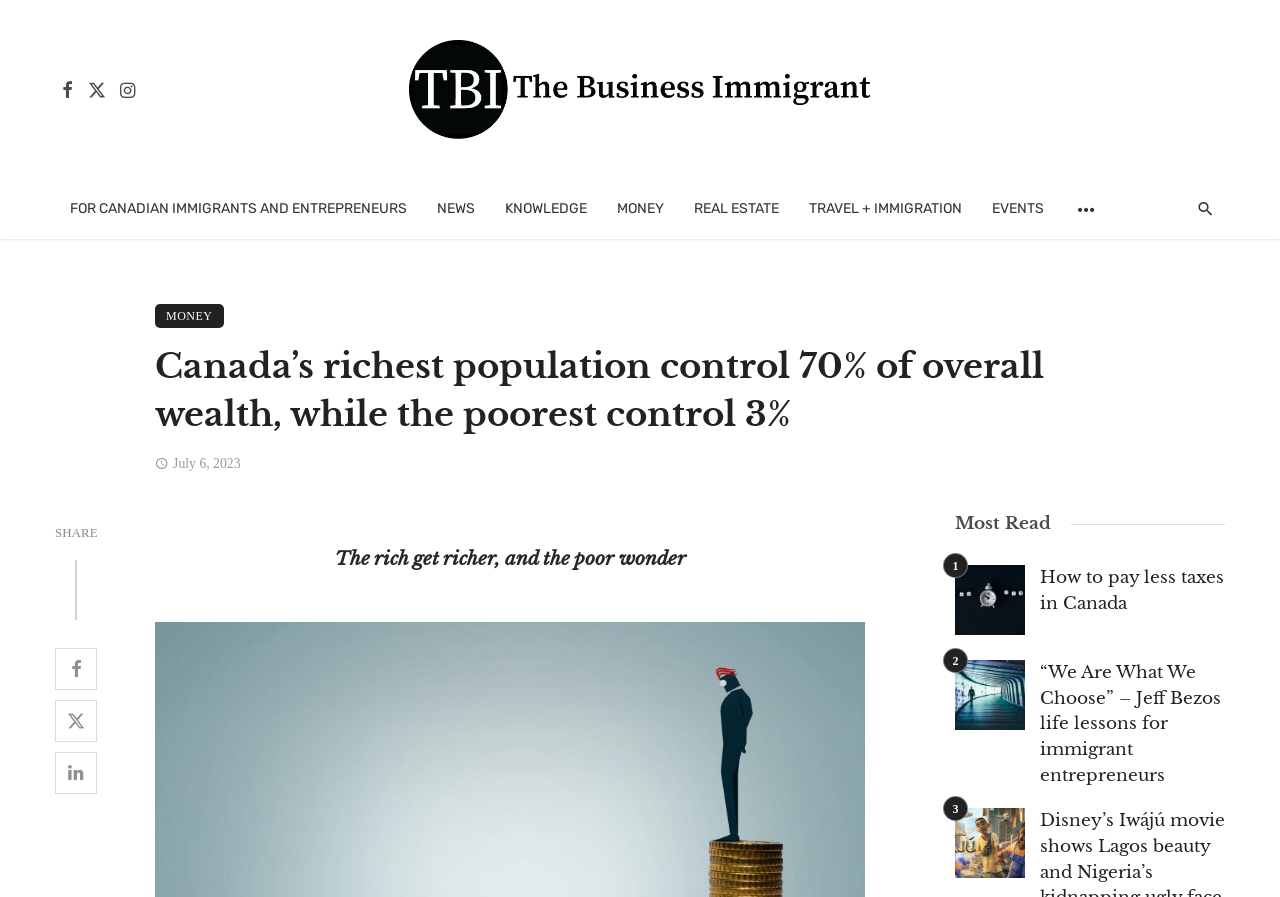Identify the bounding box coordinates of the element that should be clicked to fulfill this task: "Click the link to know more about real estate". The coordinates should be provided as four float numbers between 0 and 1, i.e., [left, top, right, bottom].

[0.53, 0.199, 0.62, 0.266]